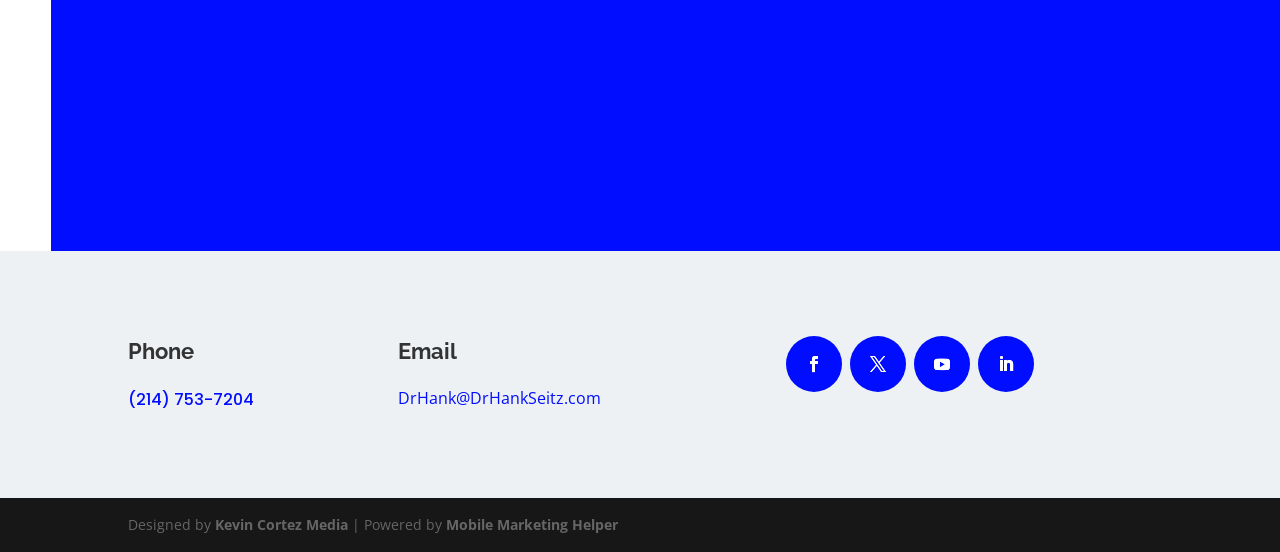What is Dr. Hank's phone number? Observe the screenshot and provide a one-word or short phrase answer.

(214) 753-7204